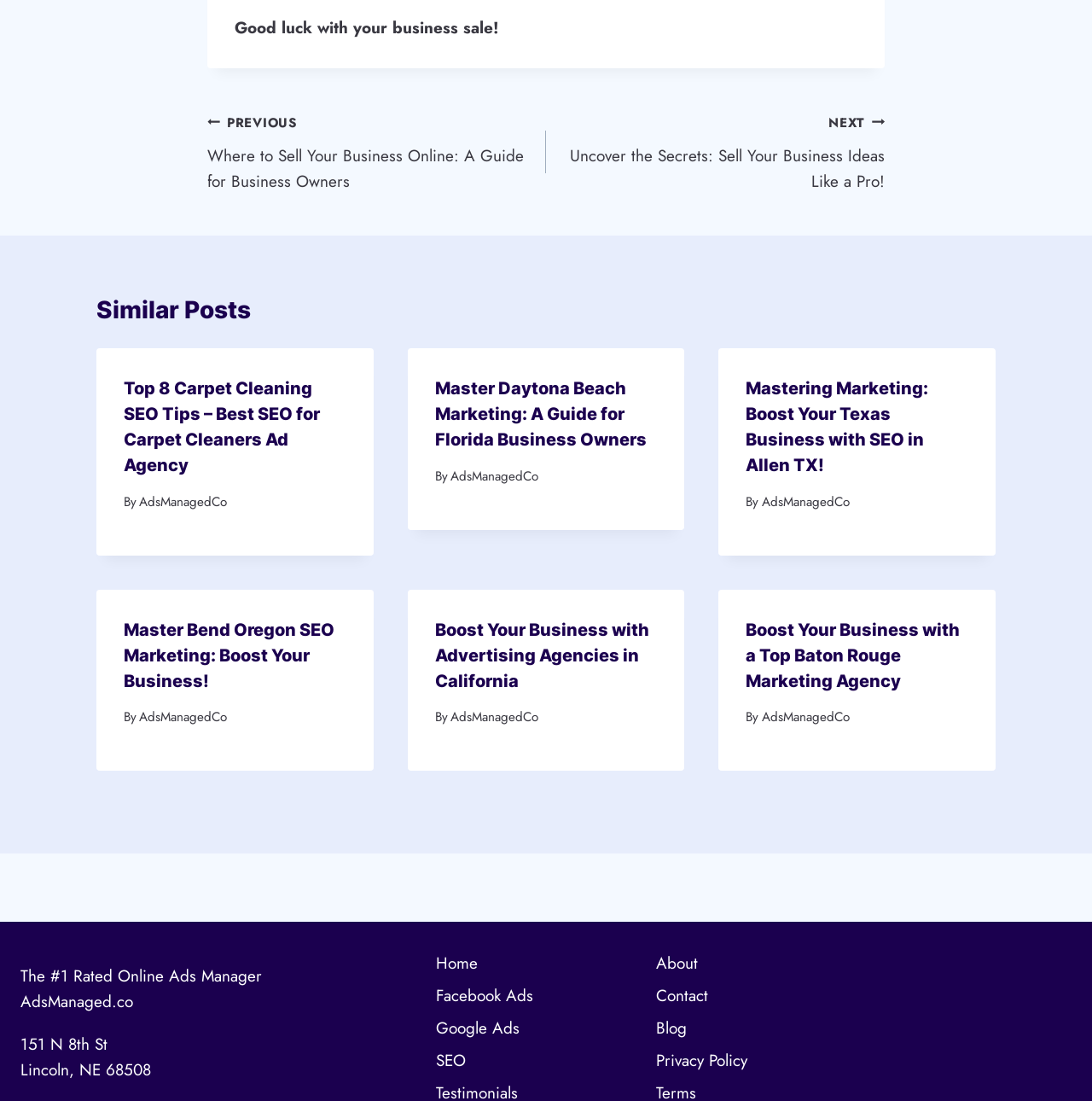Determine the coordinates of the bounding box for the clickable area needed to execute this instruction: "Read more about 'Laser Dentistry'".

None